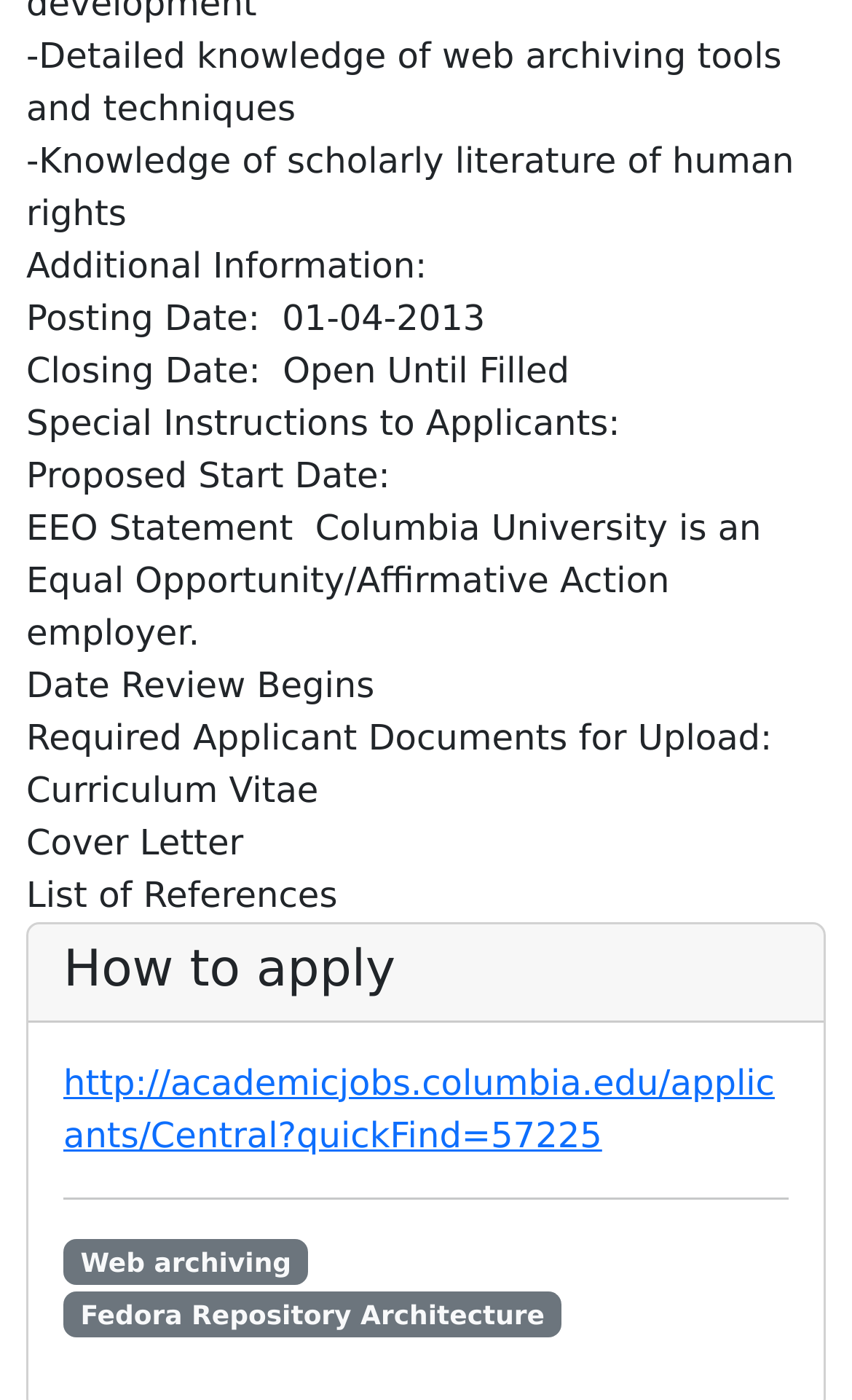How can I apply for the job?
Respond to the question with a well-detailed and thorough answer.

I found the 'How to apply' section, which provides a link to apply for the job. The link is located below the 'How to apply' heading and is labeled as 'http://academicjobs.columbia.edu/applicants/Central?quickFind=57225'.